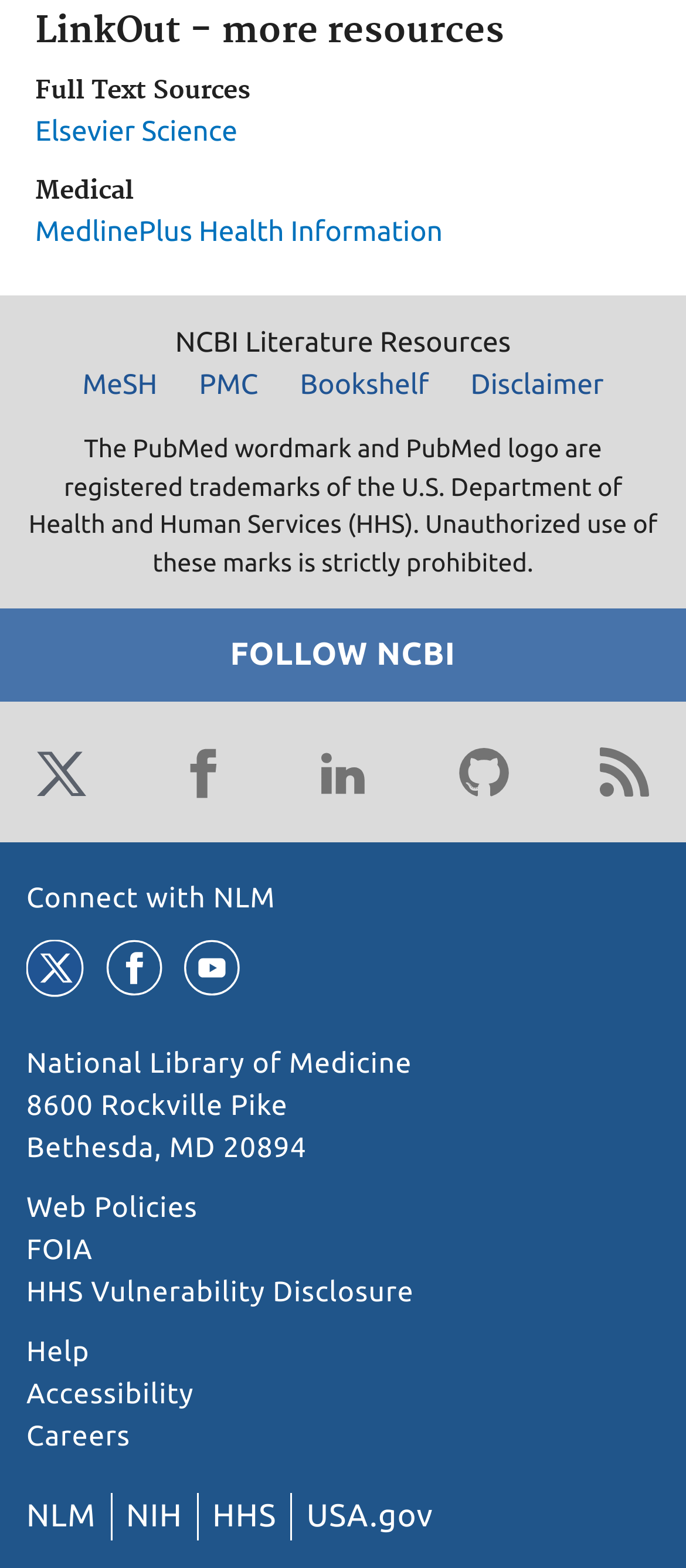Reply to the question below using a single word or brief phrase:
How many social media links are there in the 'FOLLOW NCBI' section?

5